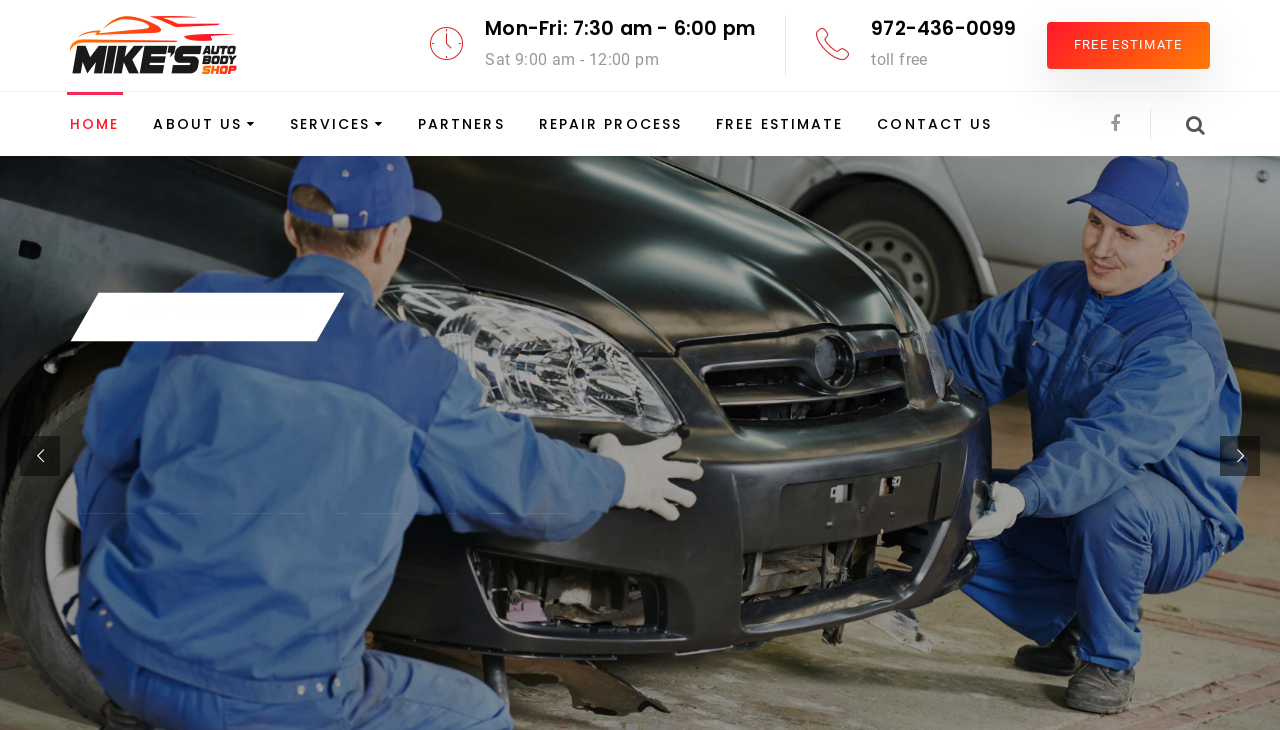Pinpoint the bounding box coordinates of the clickable element to carry out the following instruction: "Explore the 'OUR CUISINE' link."

None